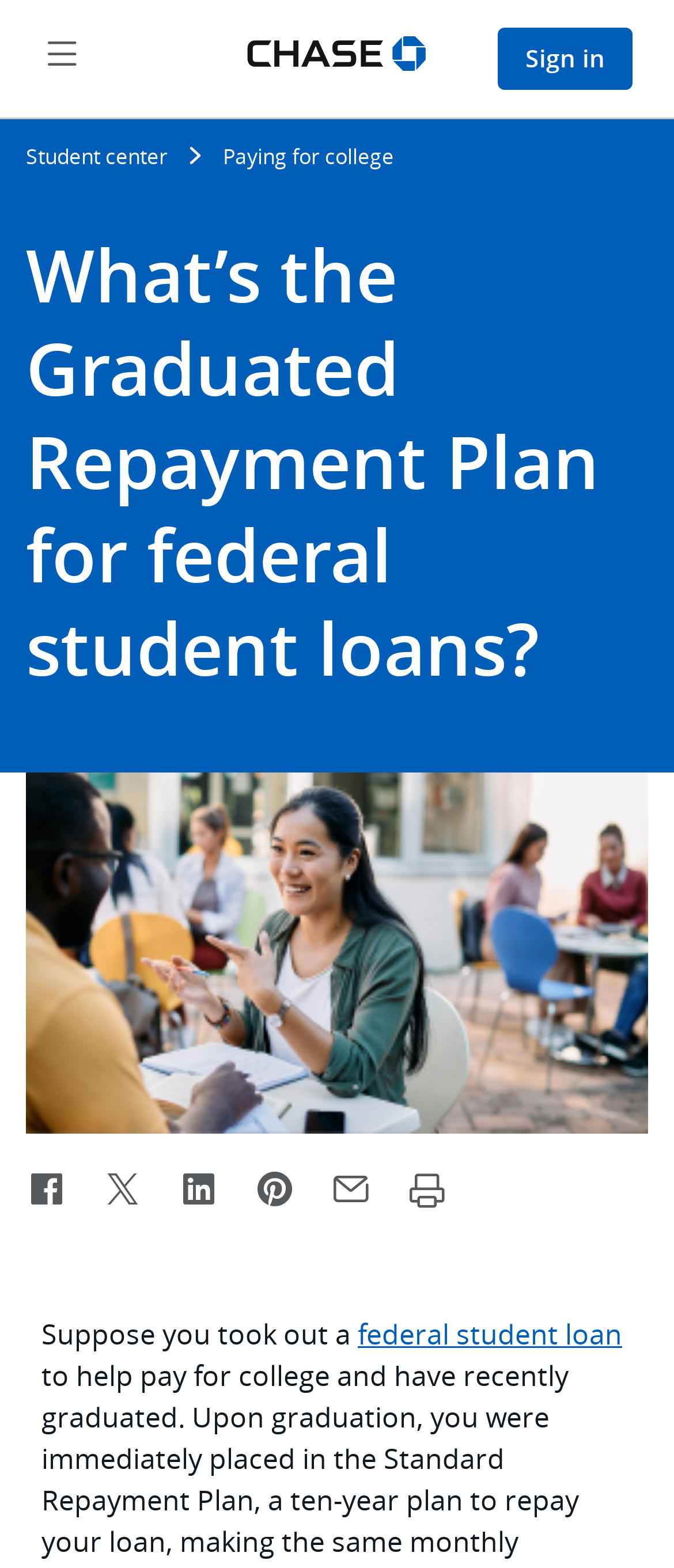What is the logo on the top left corner?
Answer the question with a single word or phrase derived from the image.

Chase logo